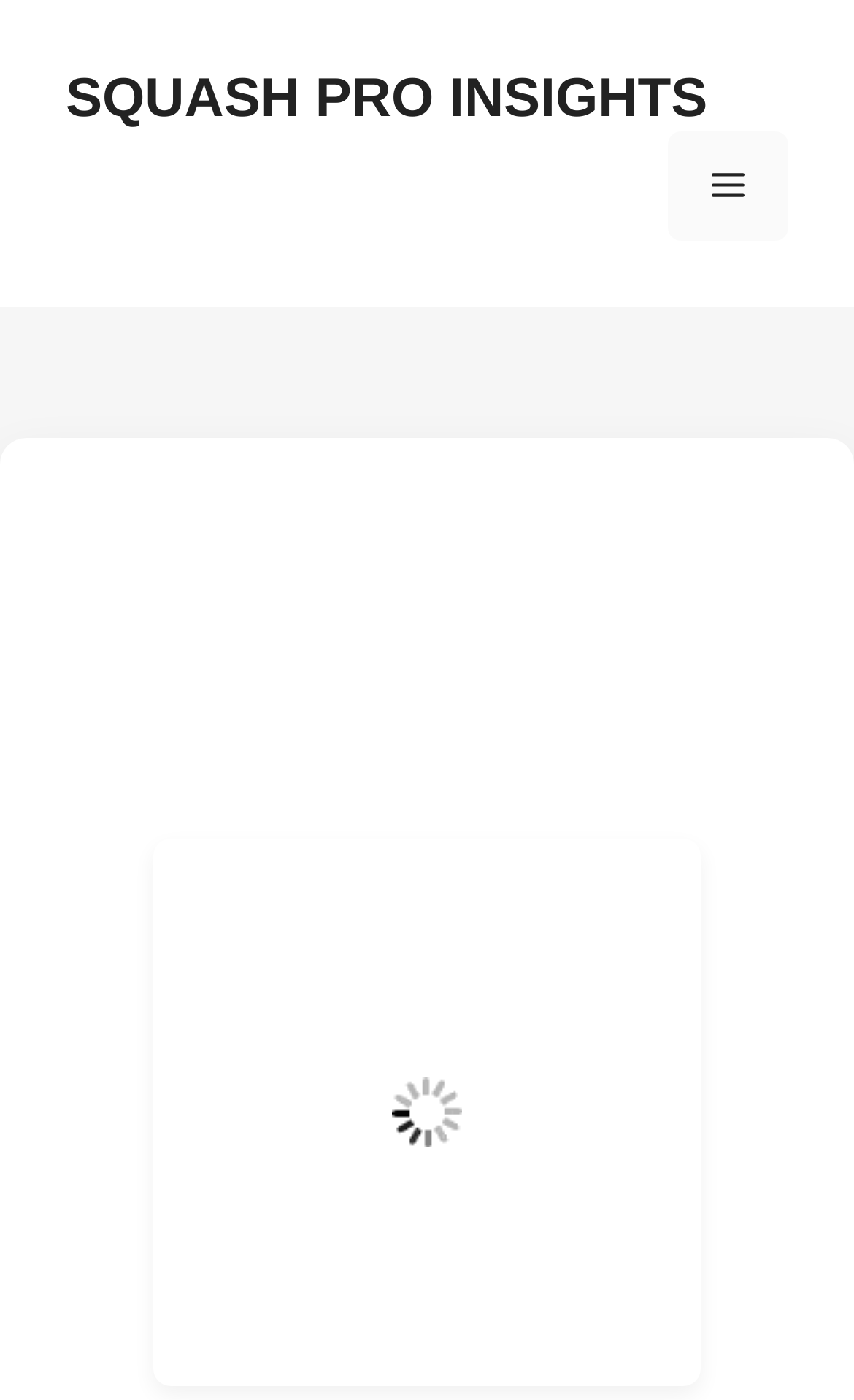Using the element description: "Menu", determine the bounding box coordinates. The coordinates should be in the format [left, top, right, bottom], with values between 0 and 1.

[0.782, 0.094, 0.923, 0.172]